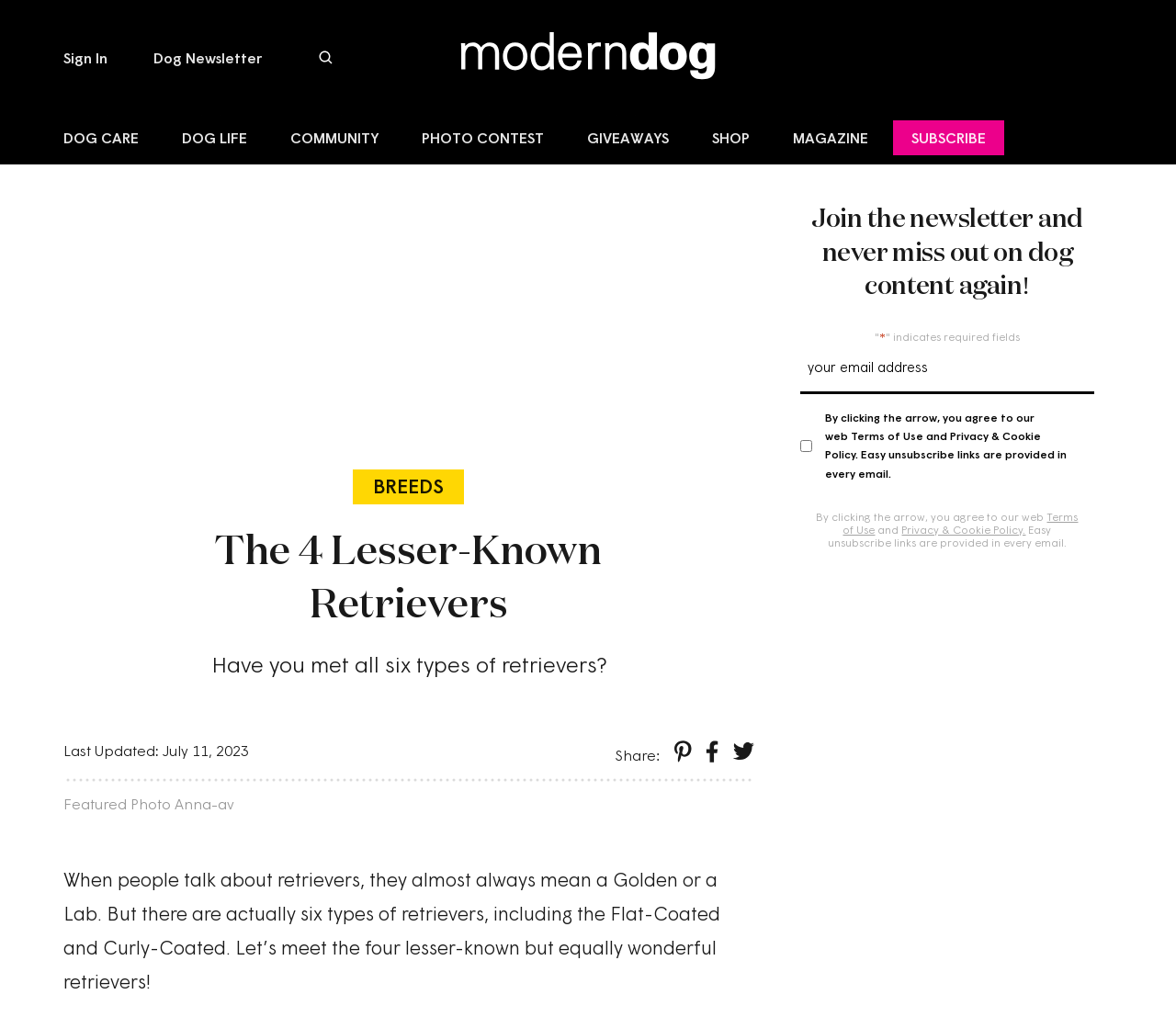By analyzing the image, answer the following question with a detailed response: What is the name of the magazine?

The name of the magazine is displayed at the top of the webpage, and it is called Modern Dog Magazine.